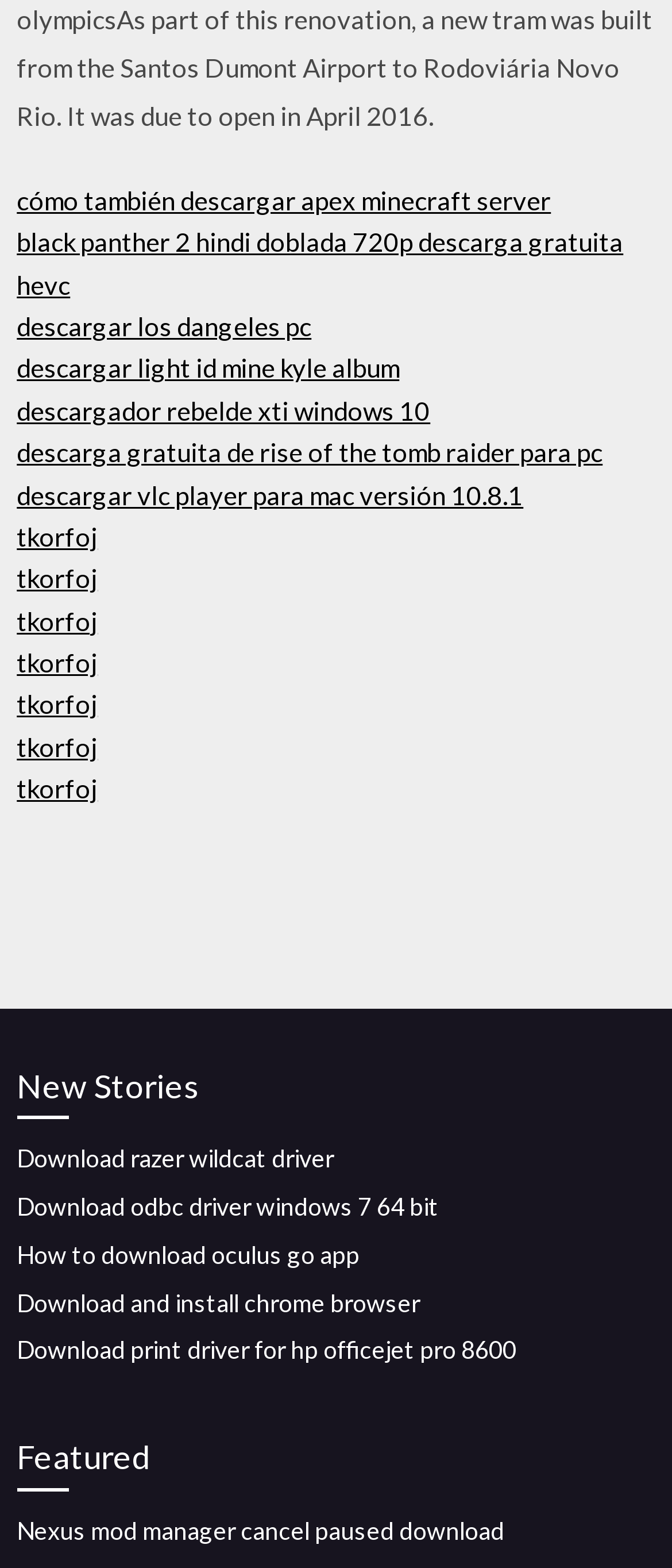What is the purpose of the 'New Stories' section?
Refer to the image and give a detailed answer to the query.

The 'New Stories' section appears to be a heading that groups a set of links together. These links seem to be related to downloading various files or software, suggesting that the purpose of this section is to feature new download links.